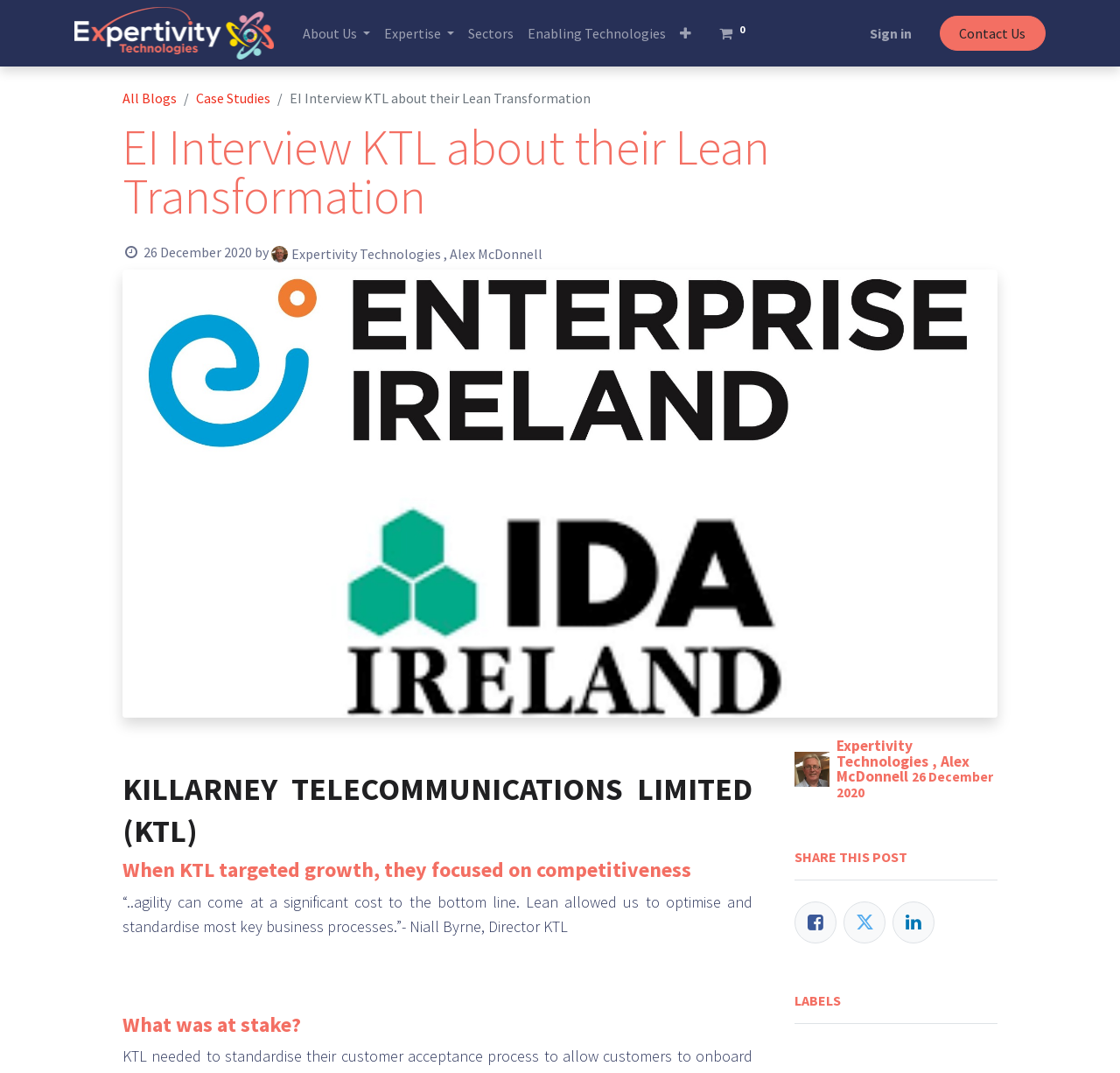Please find the bounding box coordinates of the element that needs to be clicked to perform the following instruction: "Go to About Us page". The bounding box coordinates should be four float numbers between 0 and 1, represented as [left, top, right, bottom].

[0.264, 0.015, 0.337, 0.047]